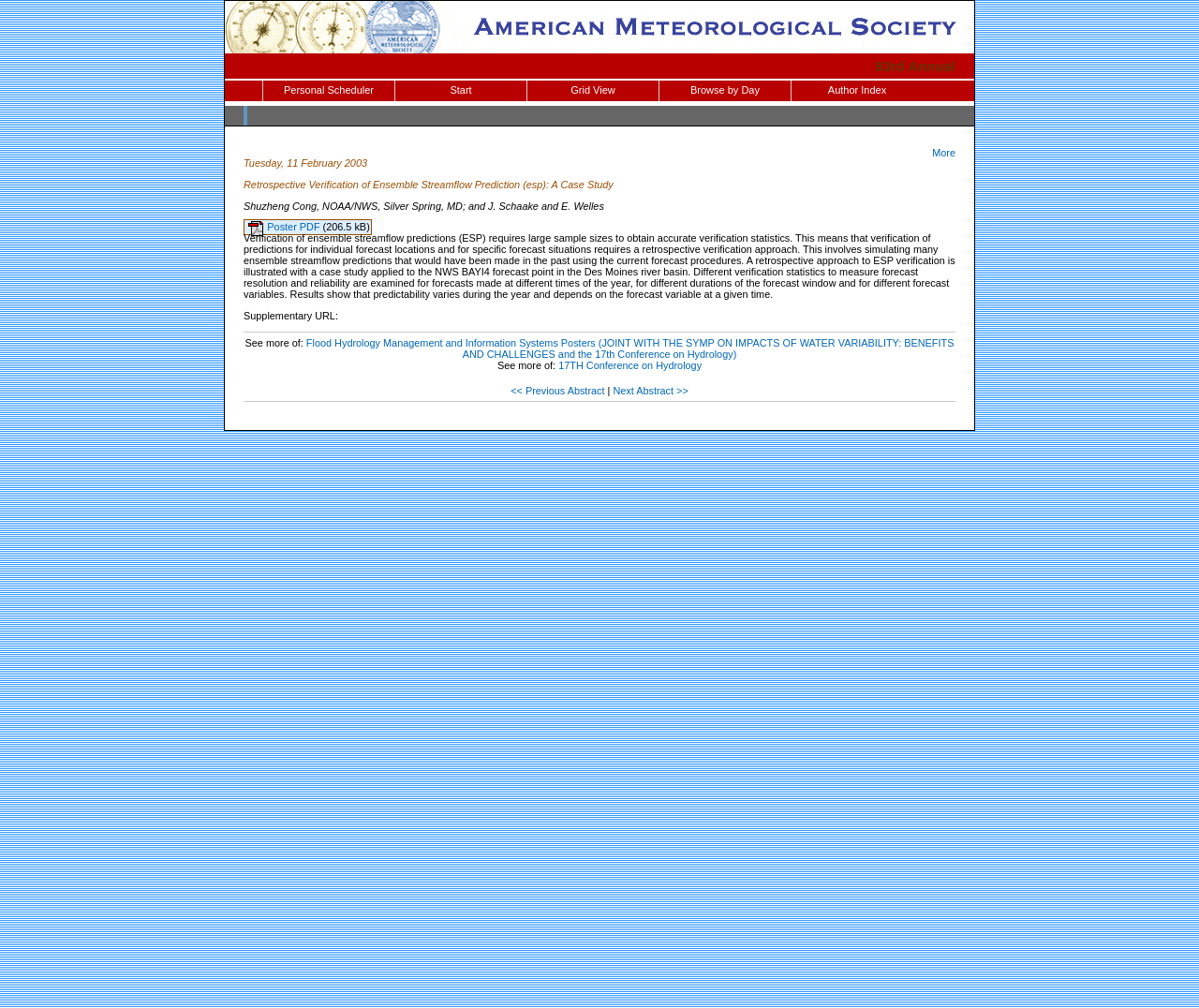Specify the bounding box coordinates of the region I need to click to perform the following instruction: "View the next abstract". The coordinates must be four float numbers in the range of 0 to 1, i.e., [left, top, right, bottom].

[0.511, 0.382, 0.574, 0.393]